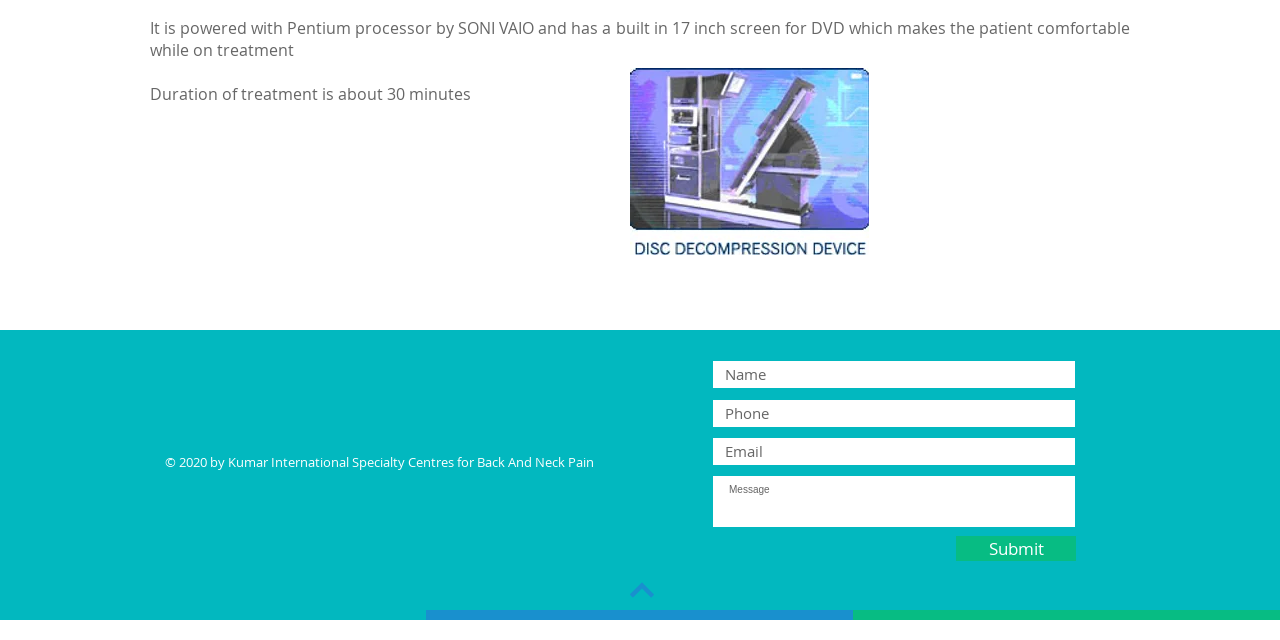Give the bounding box coordinates for the element described by: "How It Works".

None